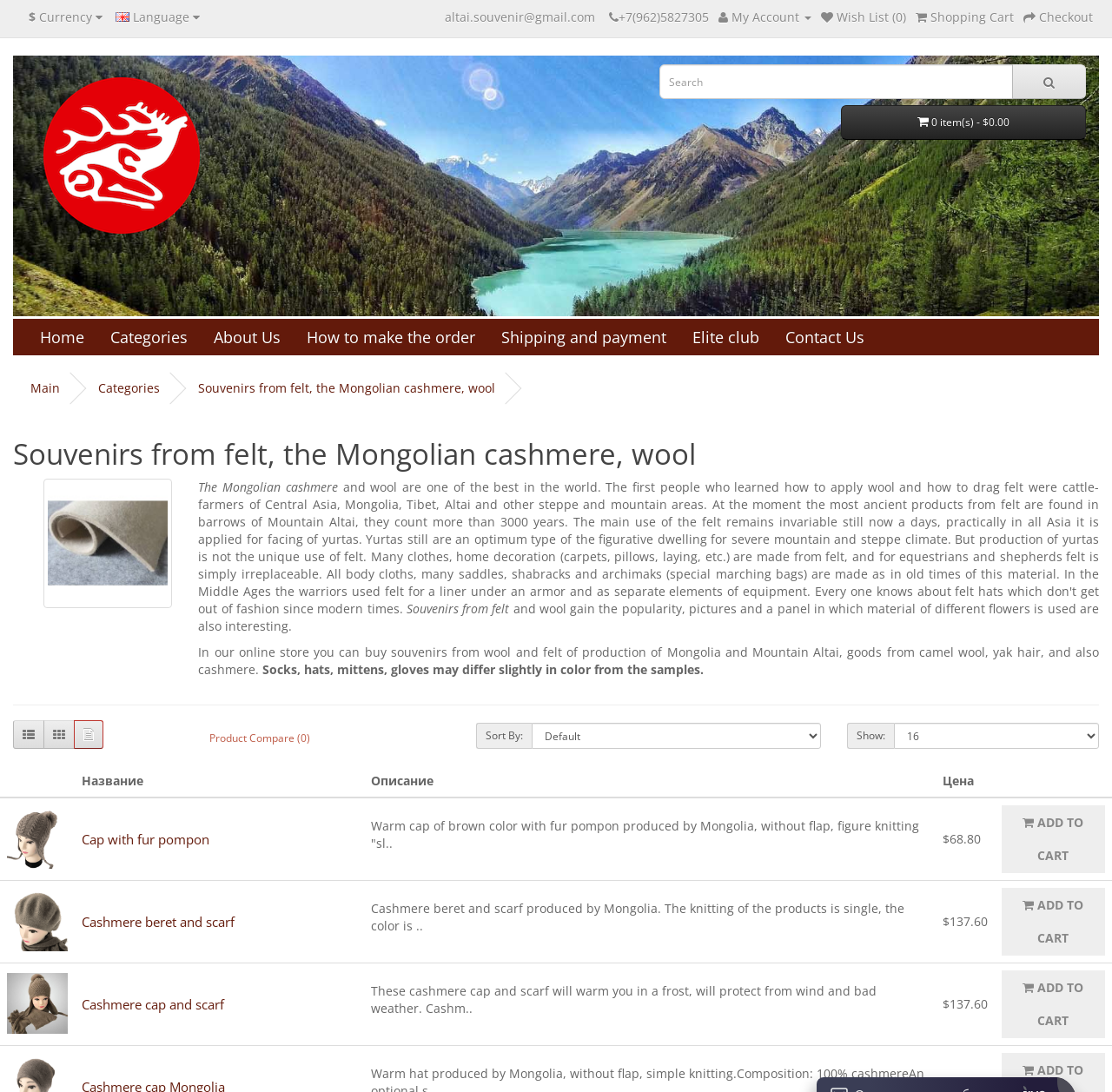Please give a succinct answer to the question in one word or phrase:
How many items are in the shopping cart?

0